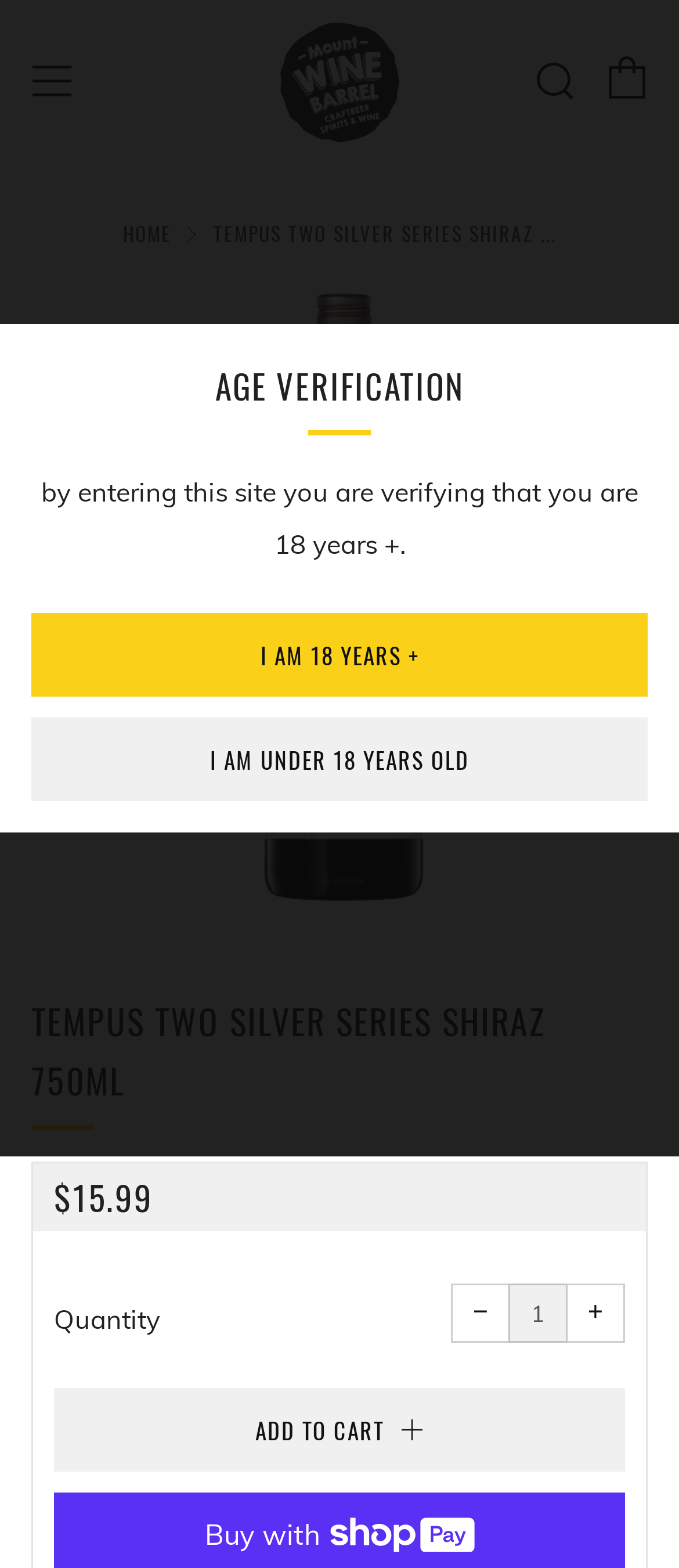Describe every aspect of the webpage comprehensively.

The webpage is about a wine product, specifically the Tempus Two Silver Series Shiraz 750ml. At the top of the page, there is an age verification section, which takes up most of the width and about a quarter of the height of the page. This section contains a heading "AGE VERIFICATION" and two links: "I AM 18 YEARS +" and "I AM UNDER 18 YEARS OLD".

Below the age verification section, there are three links at the top left corner of the page: "Mount Wine Barrel", "Menu", and "Search". The "Mount Wine Barrel" link is accompanied by an image of the same name. To the right of these links, there is a "Cart" link.

Underneath the top links, there is a navigation section with breadcrumbs, which takes up most of the width of the page. This section contains a link to "HOME" and a static text "TEMPUS TWO SILVER SERIES SHIRAZ...".

The main content of the page is divided into two sections. On the left, there is a listbox with a single option "Tempus Two Silver Series Shiraz 750ml", which is accompanied by an image of the same name. On the right, there are several headings and form elements. The headings include "TEMPUS TWO SILVER SERIES SHIRAZ 750ML" and "REGULAR PRICE $15.99". The form elements include a "Quantity" label, a textbox to input the quantity, and two buttons to increase or decrease the quantity. There is also an "ADD TO CART" button with a shopping cart icon.

Overall, the webpage is focused on presenting the details of the wine product and allowing users to add it to their cart.